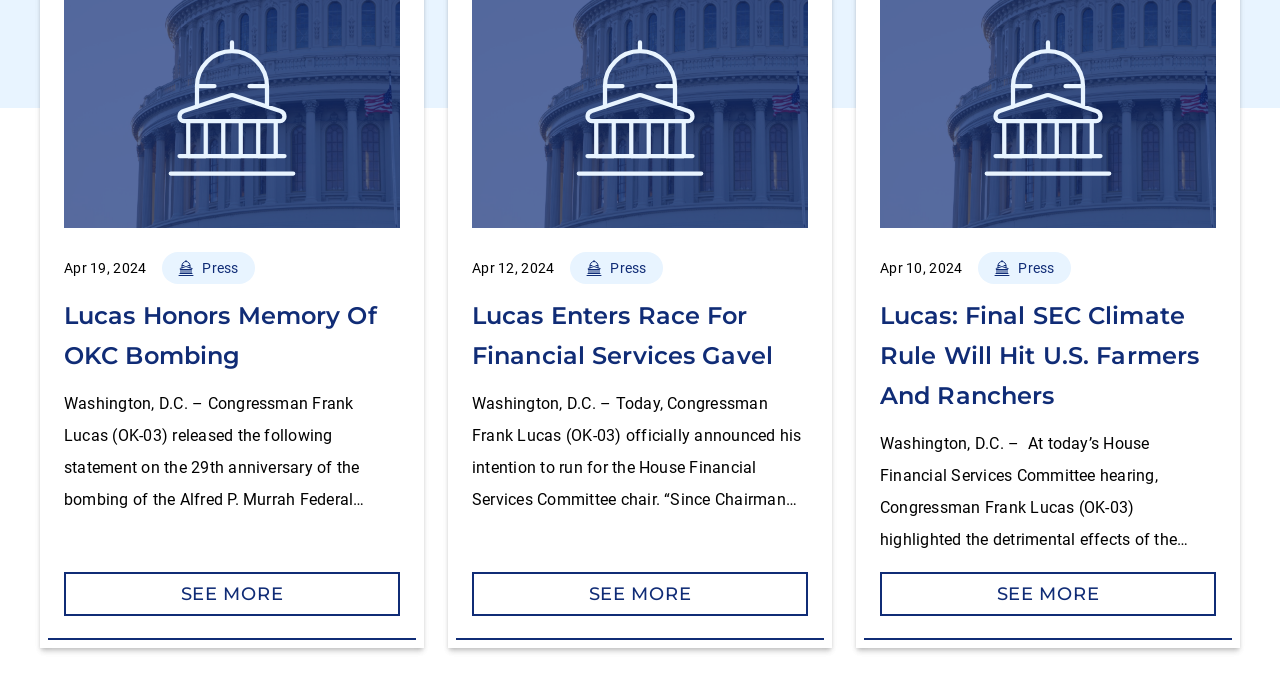Find and provide the bounding box coordinates for the UI element described with: "See More".

[0.369, 0.839, 0.631, 0.903]